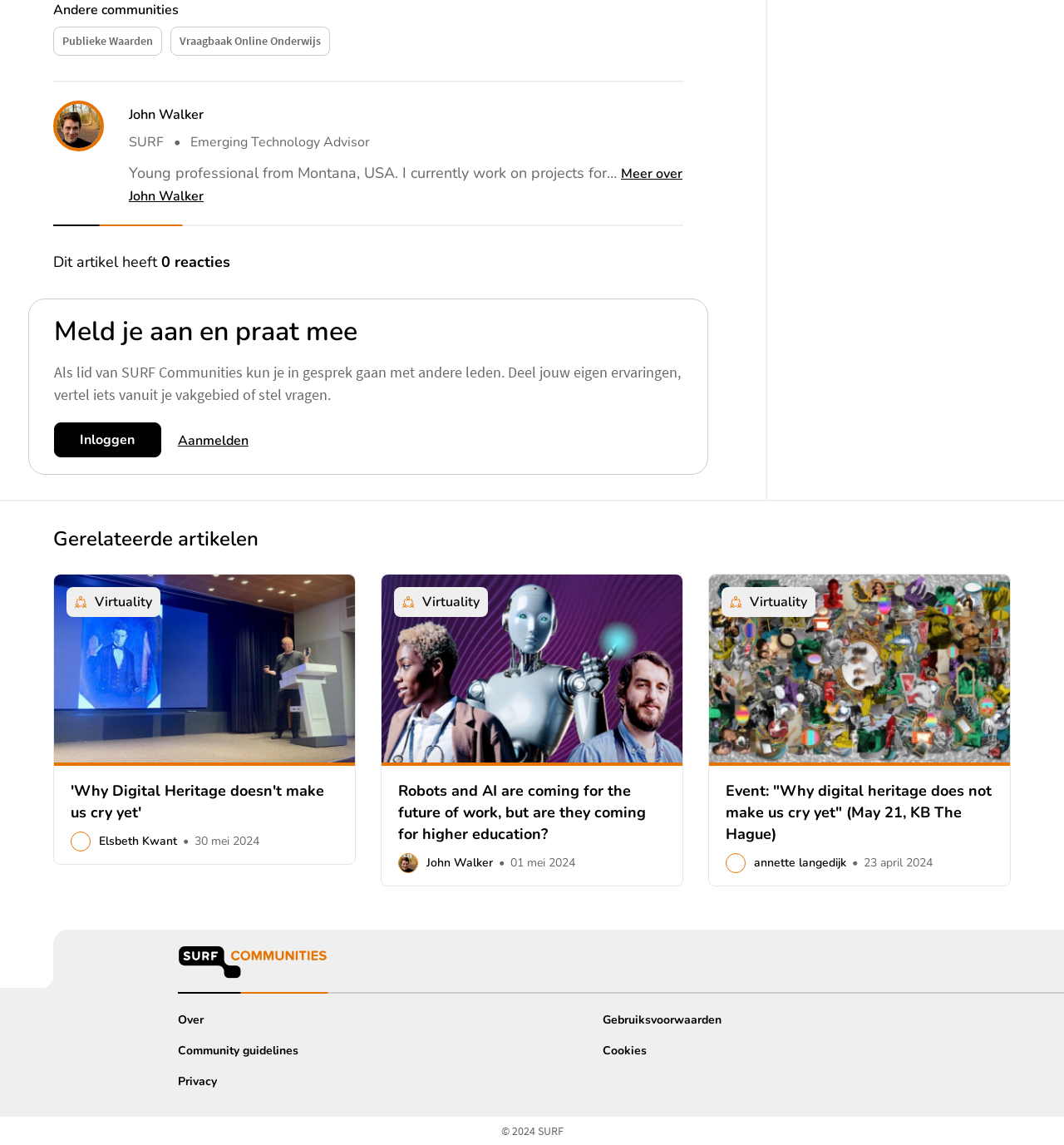Please indicate the bounding box coordinates of the element's region to be clicked to achieve the instruction: "Click on the 'Publieke Waarden' link". Provide the coordinates as four float numbers between 0 and 1, i.e., [left, top, right, bottom].

[0.05, 0.023, 0.152, 0.049]